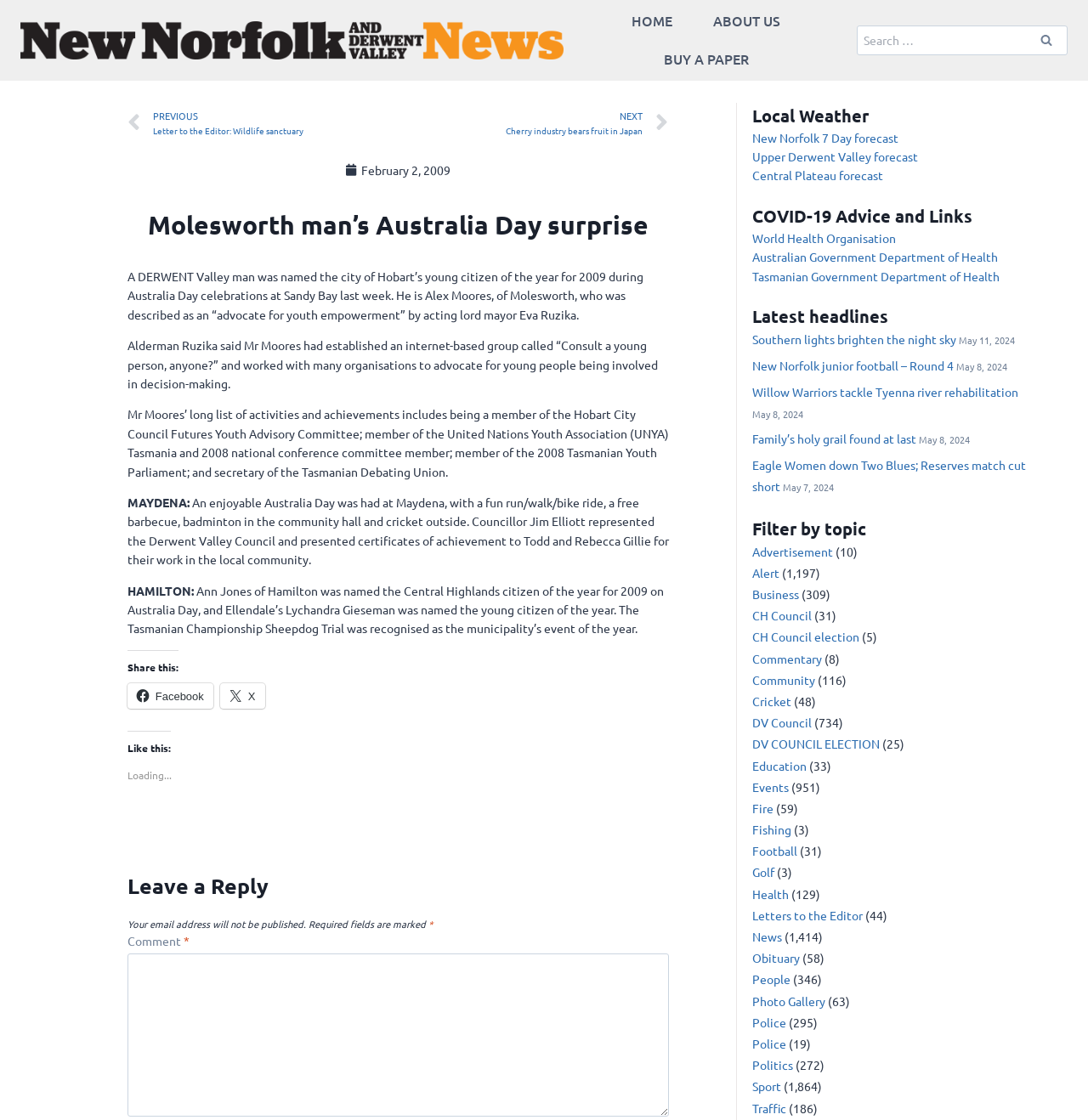Locate the bounding box coordinates of the element to click to perform the following action: 'Check the weather forecast'. The coordinates should be given as four float values between 0 and 1, in the form of [left, top, right, bottom].

[0.691, 0.116, 0.825, 0.129]